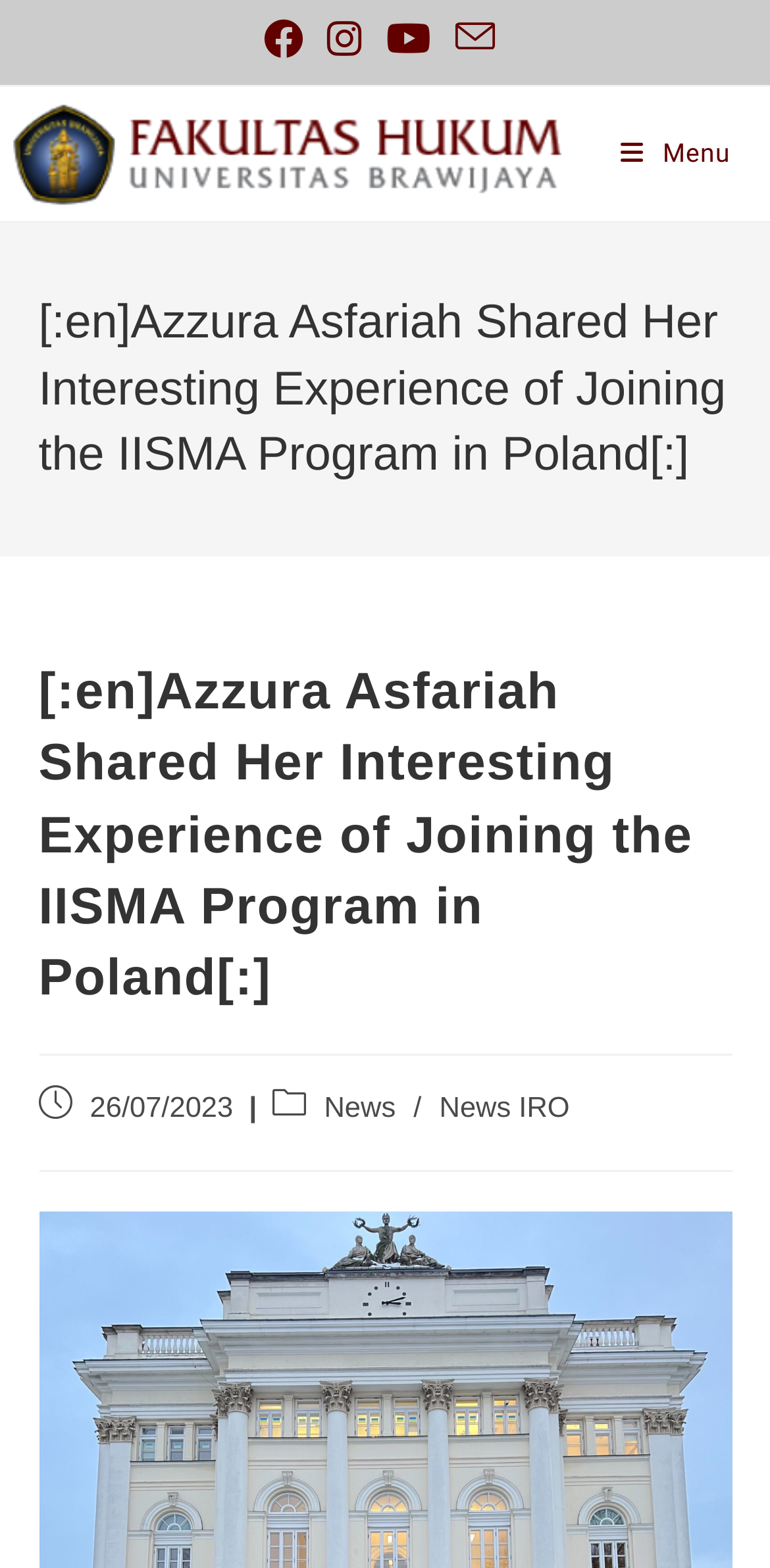Please determine the bounding box coordinates for the element that should be clicked to follow these instructions: "Send an email".

[0.576, 0.01, 0.658, 0.038]